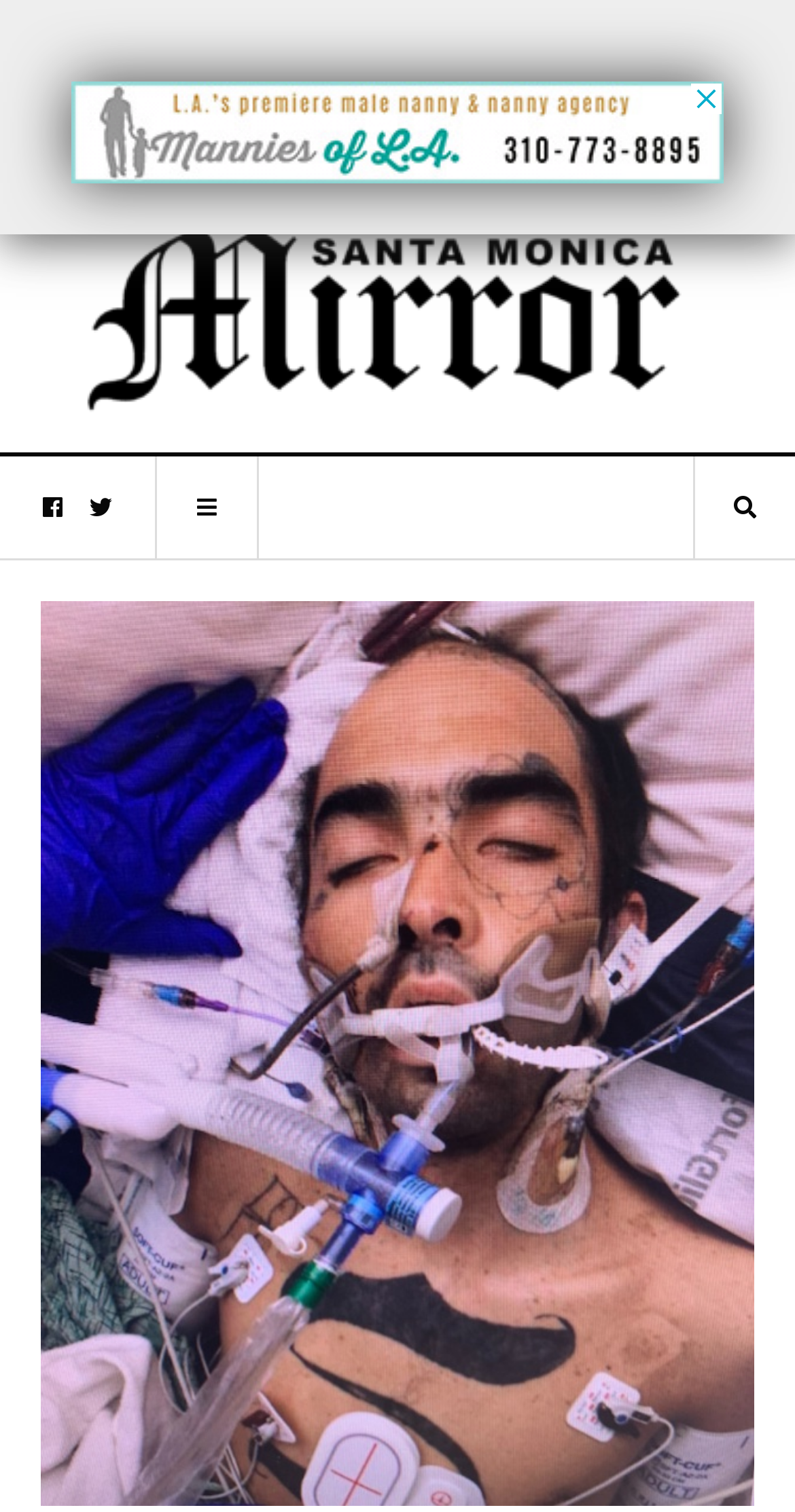Use the details in the image to answer the question thoroughly: 
What is the logo of the website?

The webpage has a logo at the top, which is an image with the text 'SM Mirror' written on it, indicating that the website is SM Mirror.